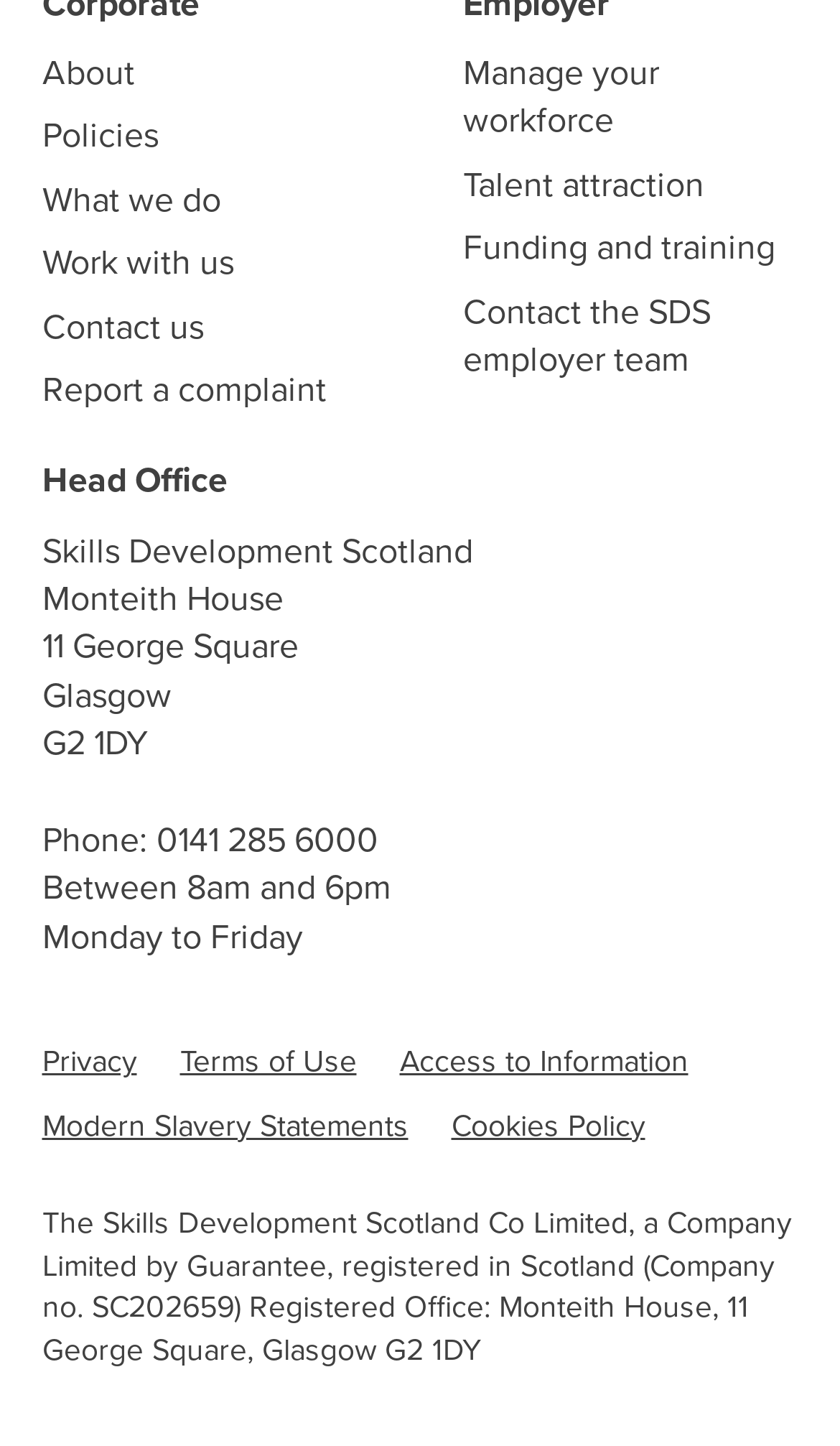What is the address of the Head Office?
Could you answer the question in a detailed manner, providing as much information as possible?

The address of the Head Office can be found in the static text elements 'Head Office', 'Monteith House', '11 George Square', 'Glasgow', and 'G2 1DY' located at [0.05, 0.315, 0.271, 0.349], [0.05, 0.397, 0.337, 0.431], [0.05, 0.43, 0.355, 0.464], [0.05, 0.463, 0.204, 0.498], and [0.05, 0.497, 0.176, 0.531] respectively, which are part of the contact information section of the webpage.